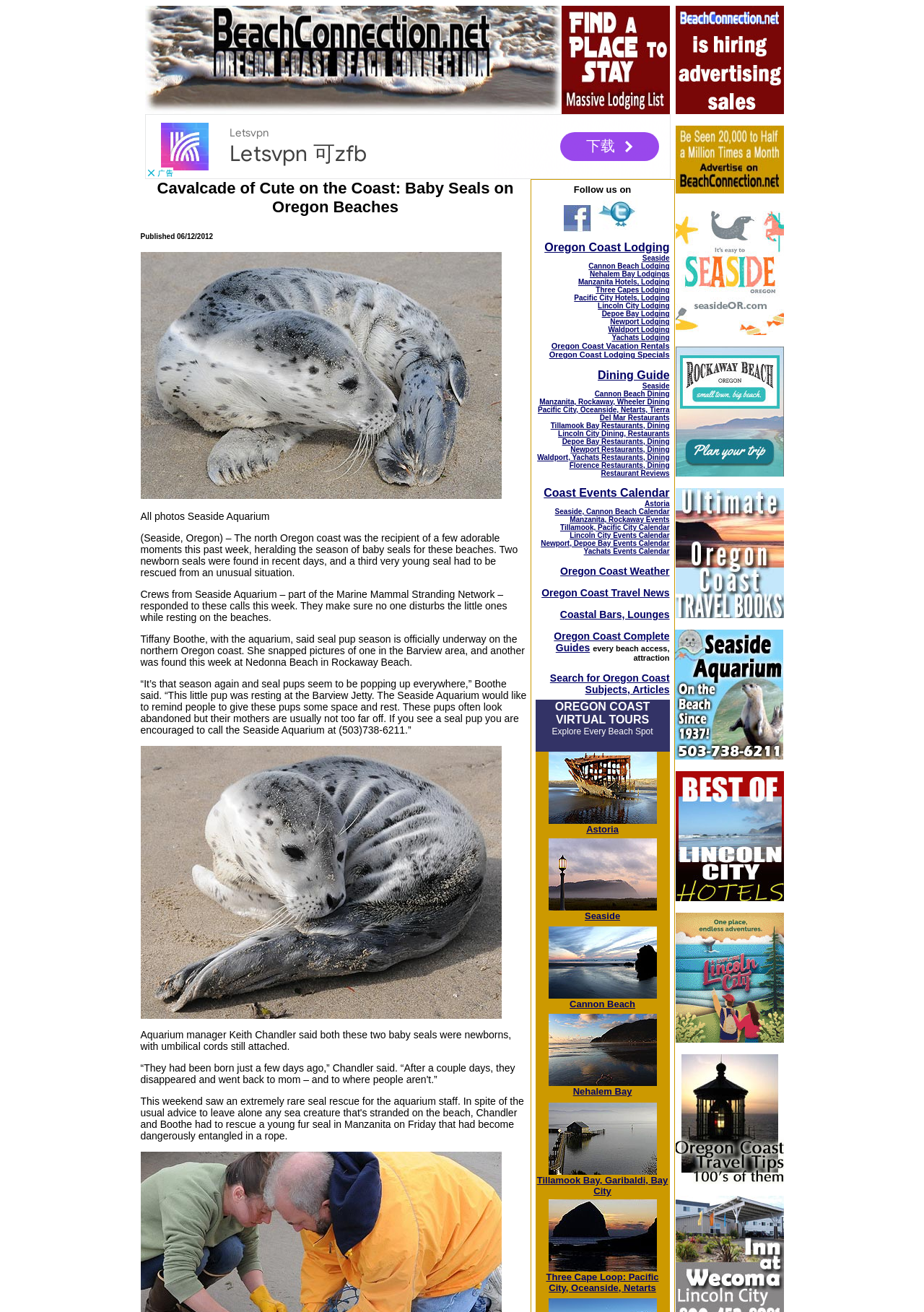Please specify the bounding box coordinates of the clickable section necessary to execute the following command: "Read about Pacific City, Oregon".

[0.731, 0.356, 0.848, 0.365]